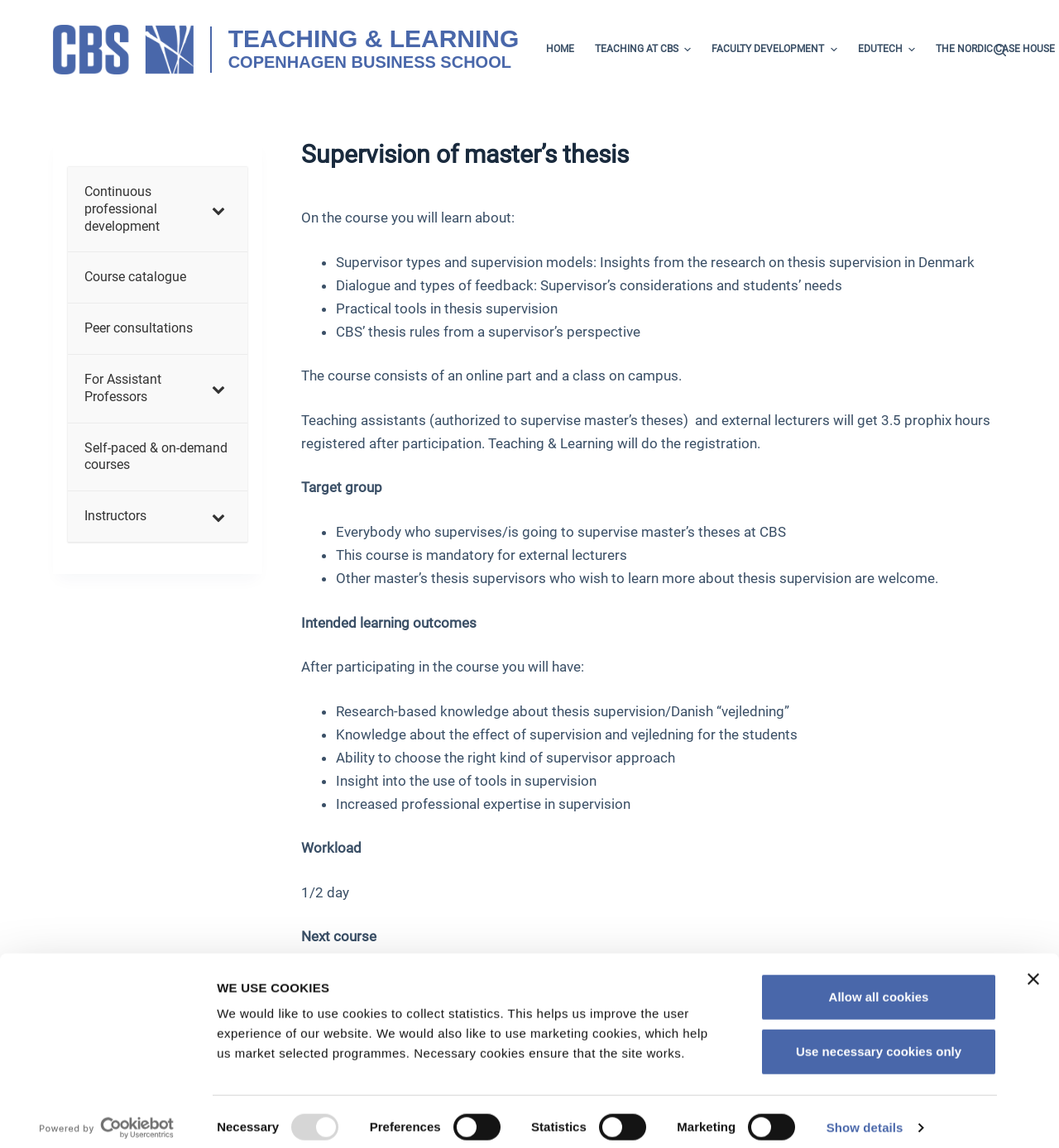Craft a detailed narrative of the webpage's structure and content.

The webpage is about a course on "Supervision of master's thesis" at the Copenhagen Business School (CBS). At the top, there is a cookie consent banner with a logo and a link to open it in a new window. Below the banner, there is a header menu with links to "HOME", "TEACHING AT CBS", "FACULTY DEVELOPMENT", and "EDUTECH". On the right side of the header, there is a search button.

The main content of the page is divided into sections. The first section has a heading "Supervision of master's thesis" and a brief description of the course. Below this, there is a list of topics that will be covered in the course, including supervisor types and supervision models, dialogue and types of feedback, and practical tools in thesis supervision.

The next section describes the course format, which consists of an online part and a class on campus. It also mentions that teaching assistants and external lecturers will receive 3.5 prophix hours registered after participation.

The following sections provide information about the target group, intended learning outcomes, and workload of the course. The target group includes everyone who supervises or is going to supervise master's theses at CBS, as well as external lecturers. The intended learning outcomes include research-based knowledge about thesis supervision, knowledge about the effect of supervision on students, and the ability to choose the right kind of supervisor approach. The workload is 1/2 day.

At the bottom of the page, there is a section with a heading "Host" and a link to the course catalogue. There are also links to "Continuous professional development" and "Course catalogue" on the left side of the page.